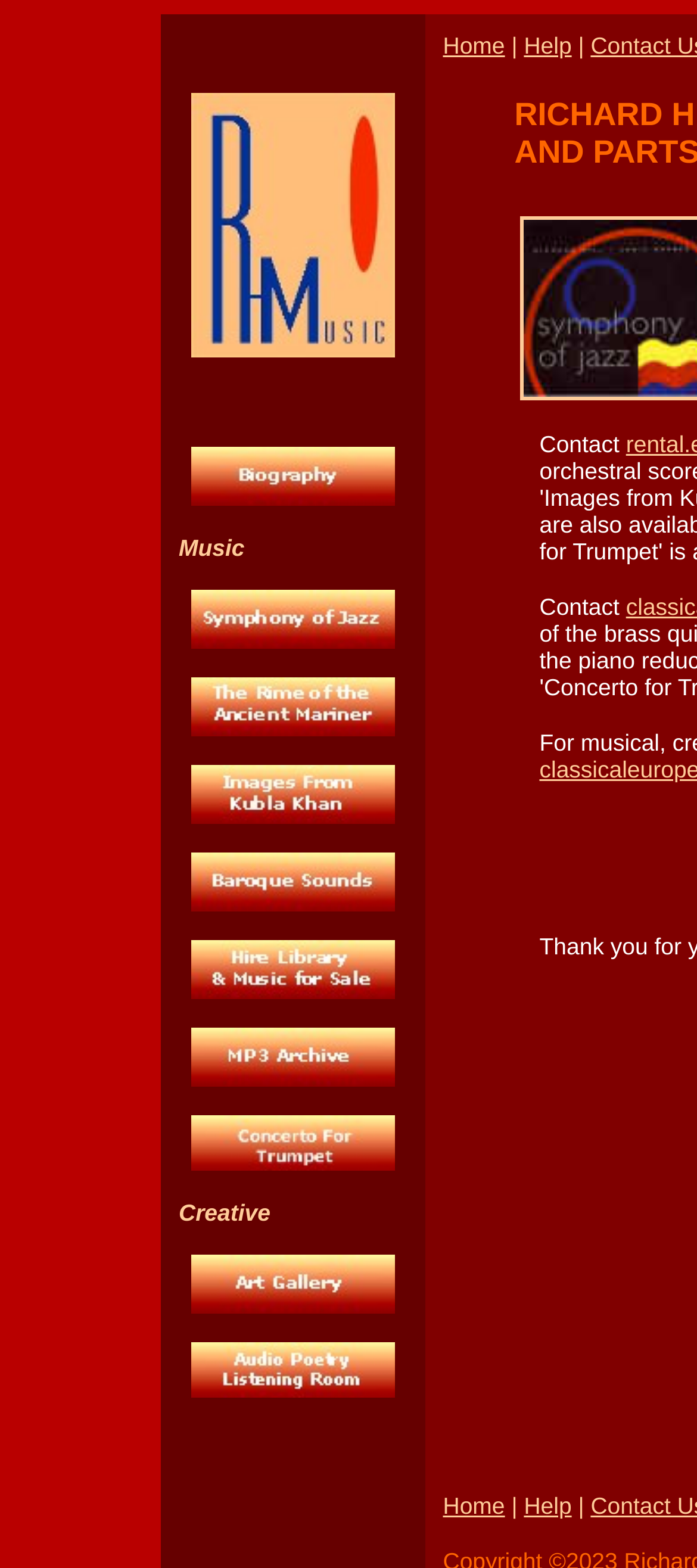From the details in the image, provide a thorough response to the question: How many images are on the webpage?

I counted the number of image elements on the webpage and found 11 images in total, each associated with a navigation link.